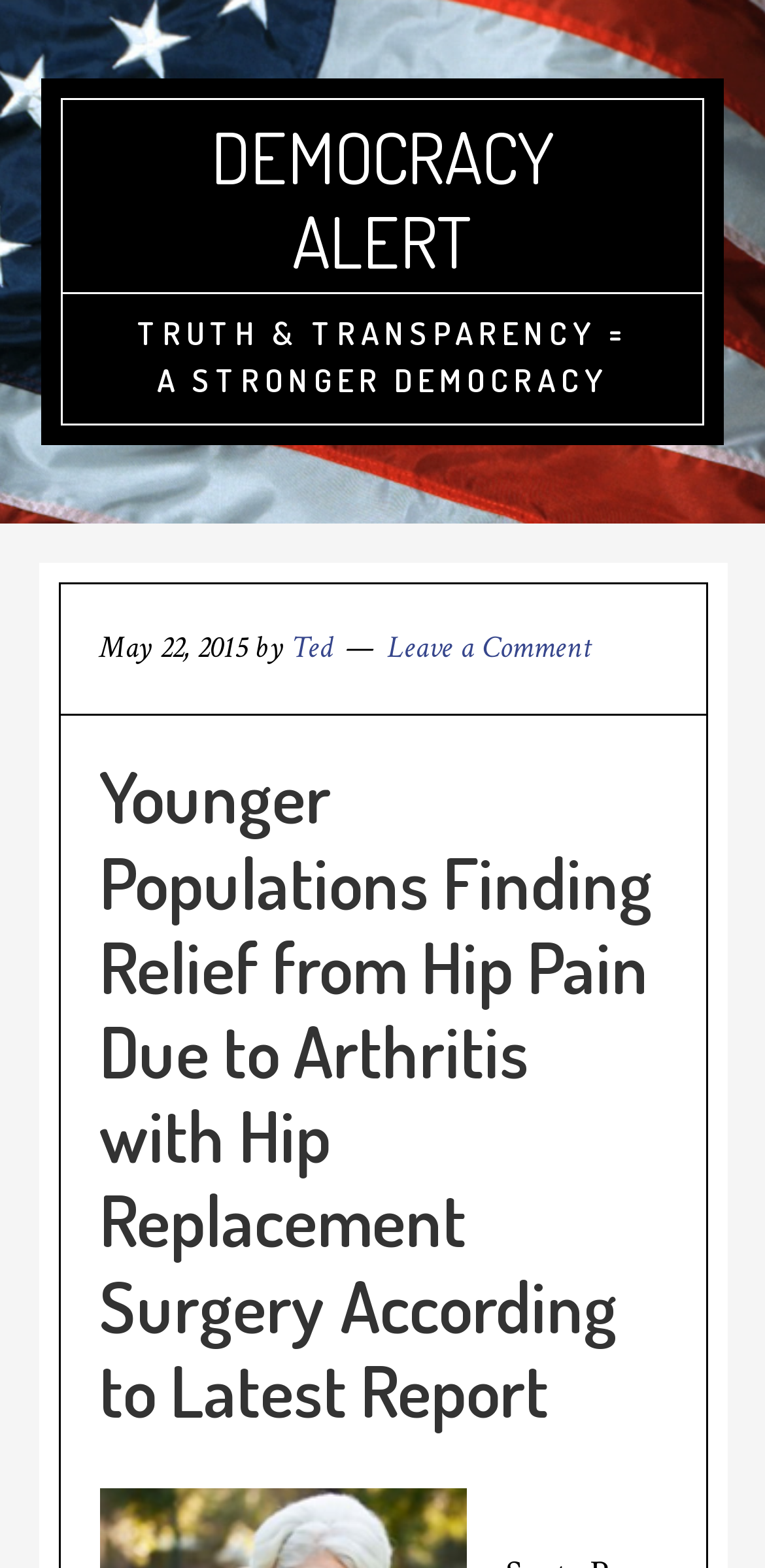Who is the author of the article?
Answer with a single word or short phrase according to what you see in the image.

Ted